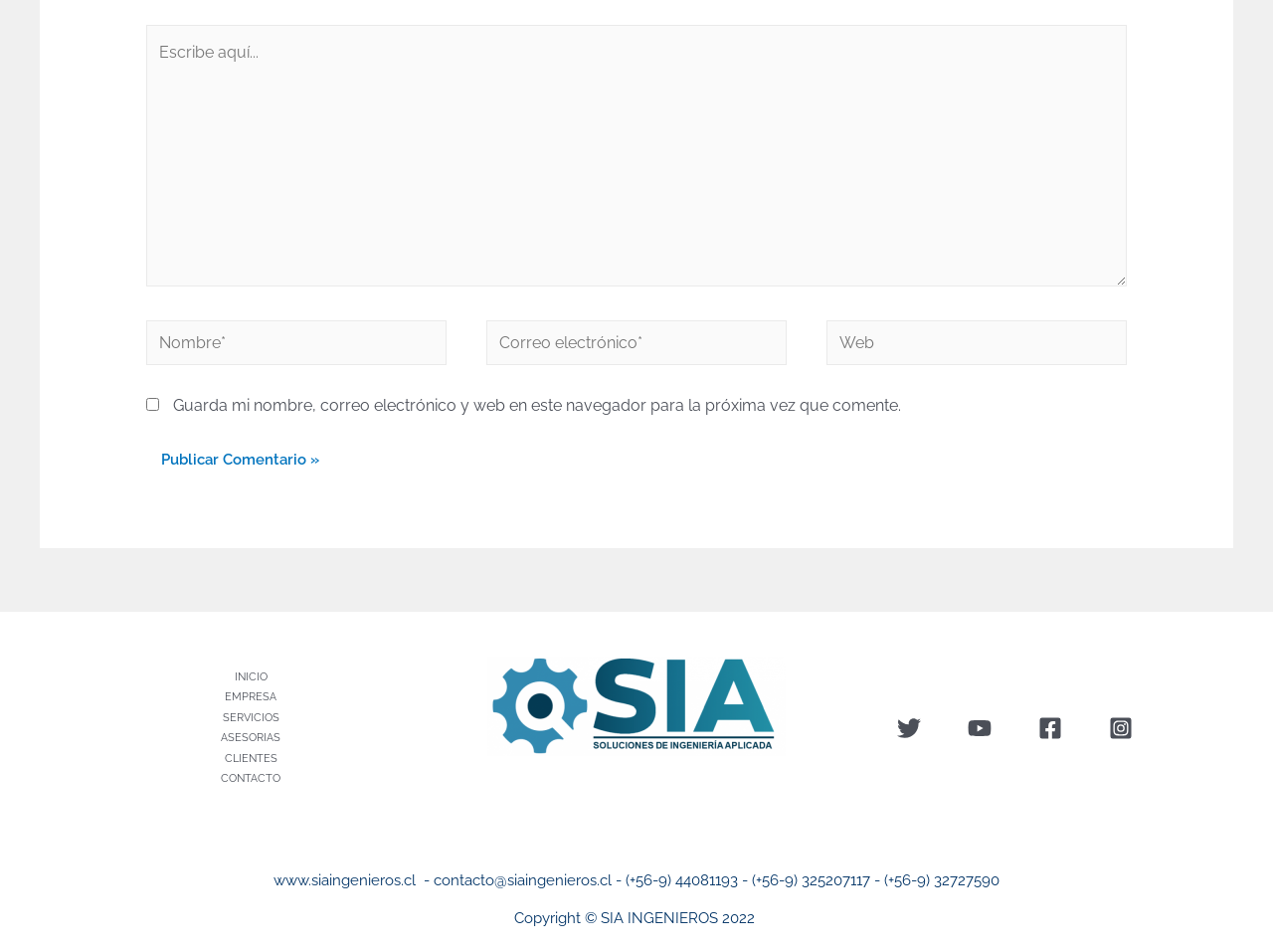Locate the bounding box coordinates for the element described below: "parent_node: Web name="url" placeholder="Web"". The coordinates must be four float values between 0 and 1, formatted as [left, top, right, bottom].

[0.649, 0.337, 0.885, 0.384]